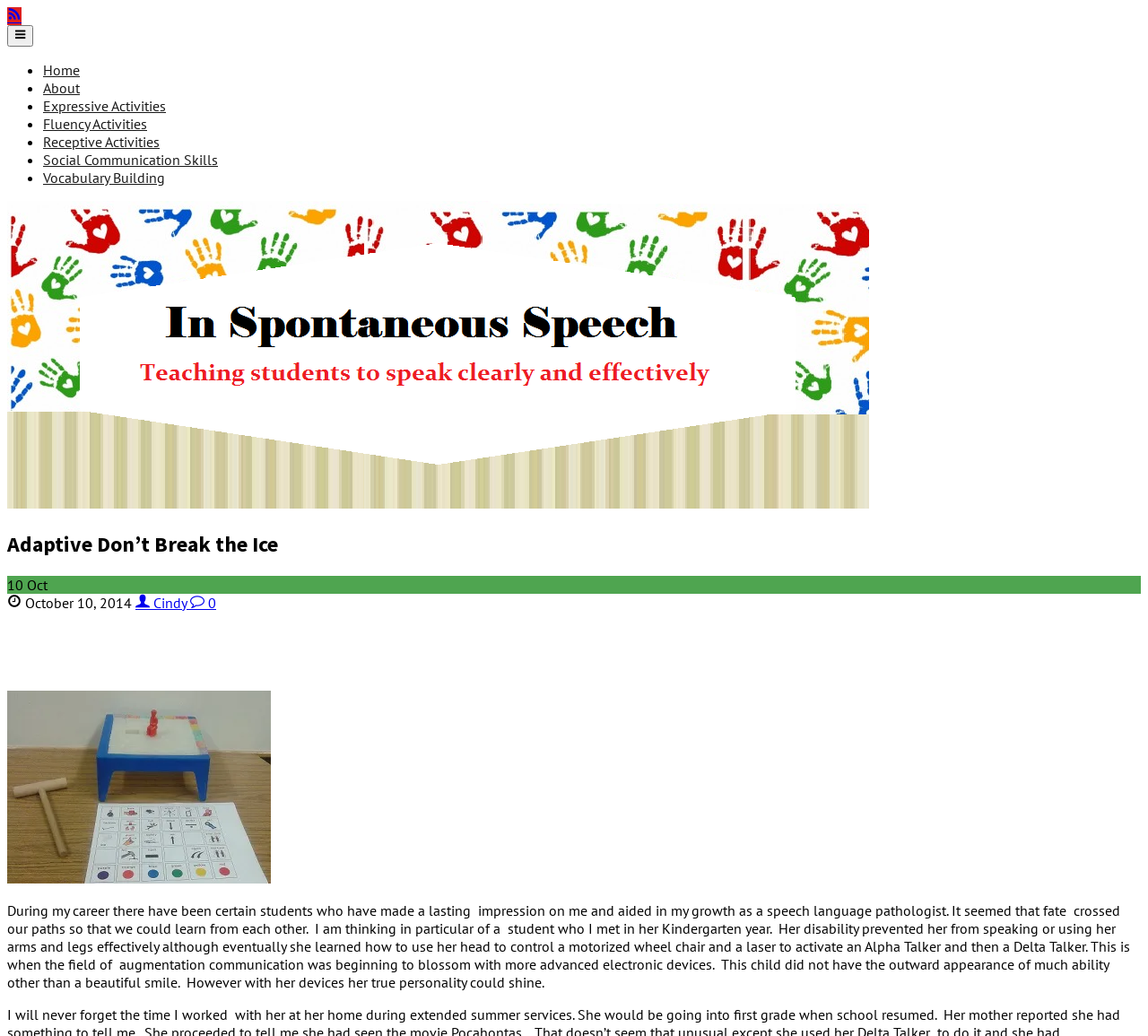What is the student's ability mentioned in the text?
Using the details from the image, give an elaborate explanation to answer the question.

The text mentions that the student had a beautiful smile, which was an outward appearance of her ability despite her physical disabilities. This suggests that the student had a strong personality and was able to express herself in some way despite her physical limitations.